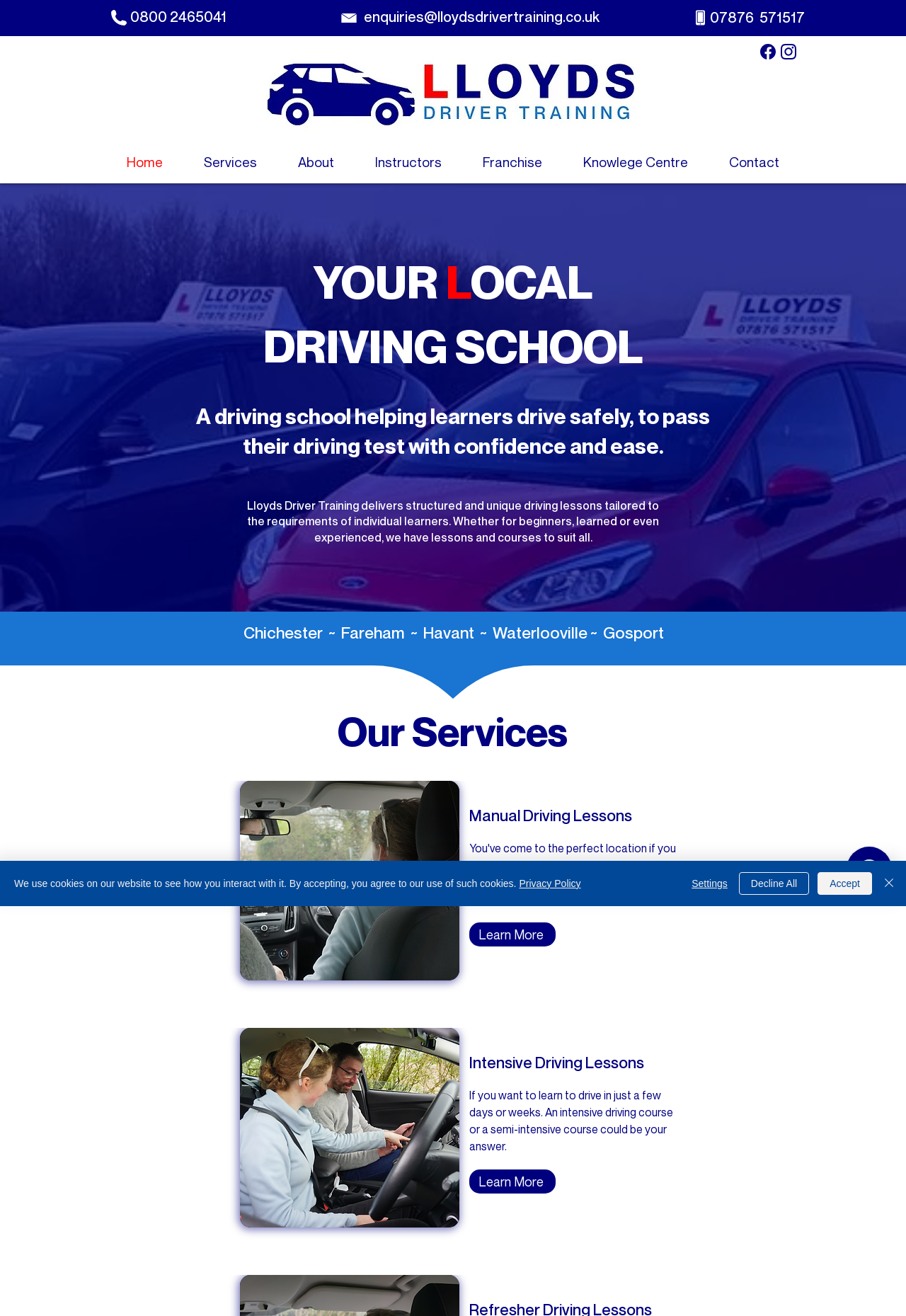Provide a single word or phrase to answer the given question: 
What is the purpose of Lloyds Driver Training?

To help learners drive safely and pass their driving test